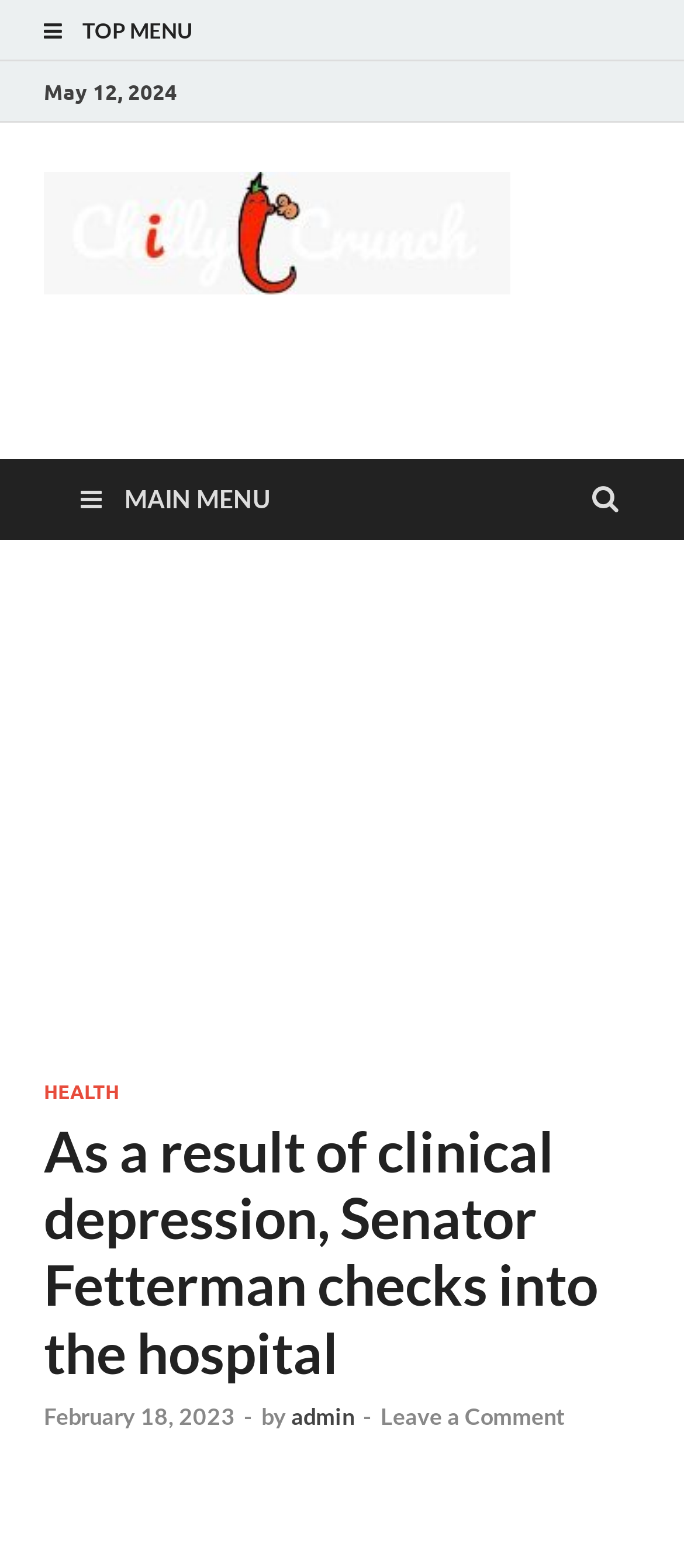Find the bounding box of the UI element described as: "admin". The bounding box coordinates should be given as four float values between 0 and 1, i.e., [left, top, right, bottom].

[0.426, 0.894, 0.518, 0.912]